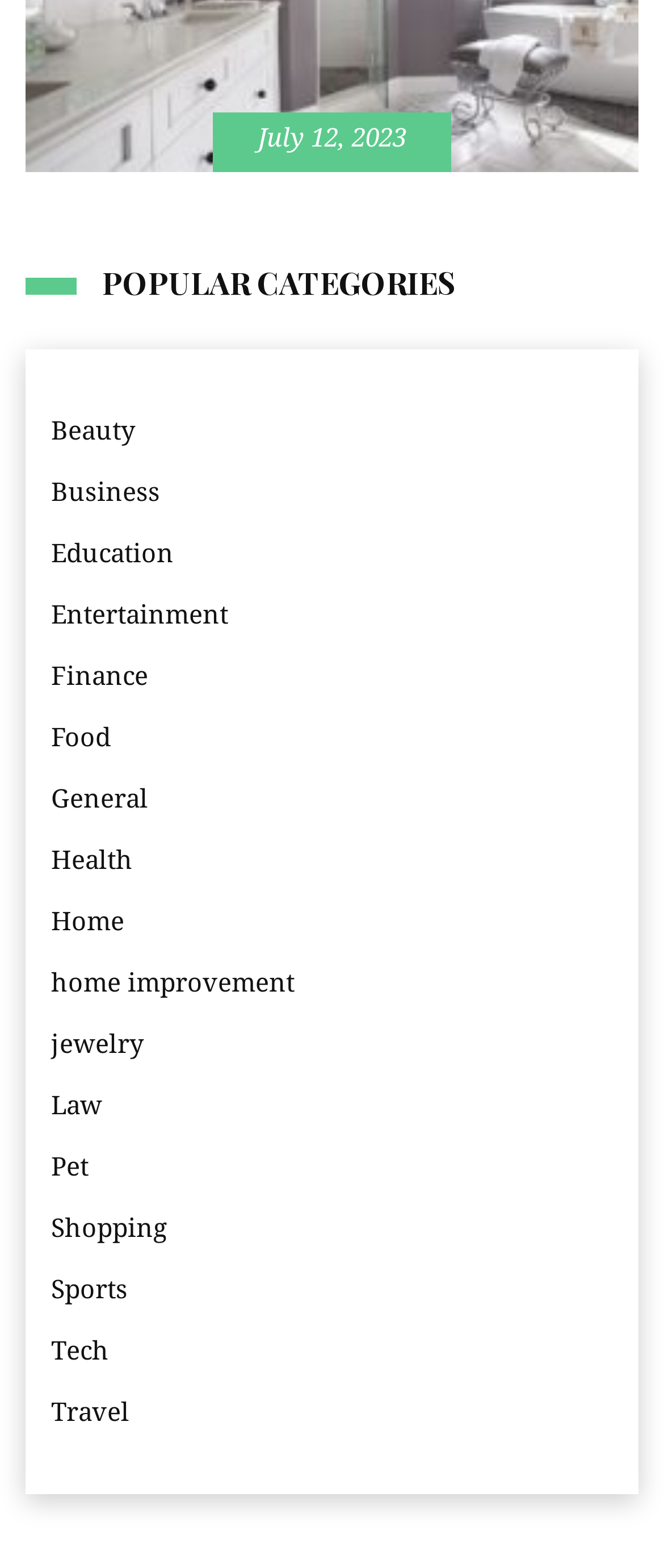What is the first category listed?
Look at the image and respond to the question as thoroughly as possible.

I examined the list of categories under the 'POPULAR CATEGORIES' heading and found that the first category listed is 'Beauty', which is a link element.